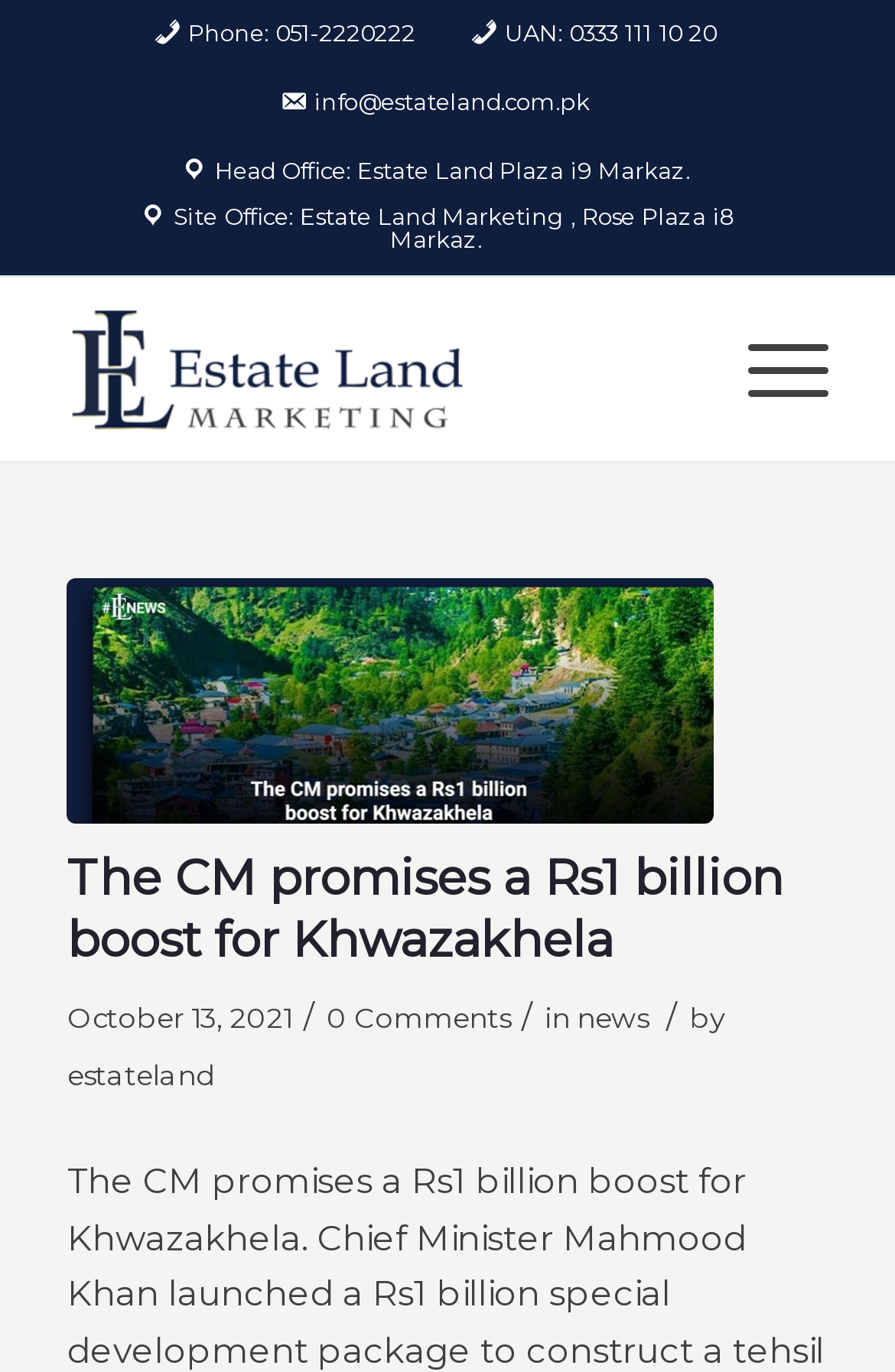What is the address of the head office?
Refer to the image and provide a one-word or short phrase answer.

Estate Land Plaza i9 Markaz